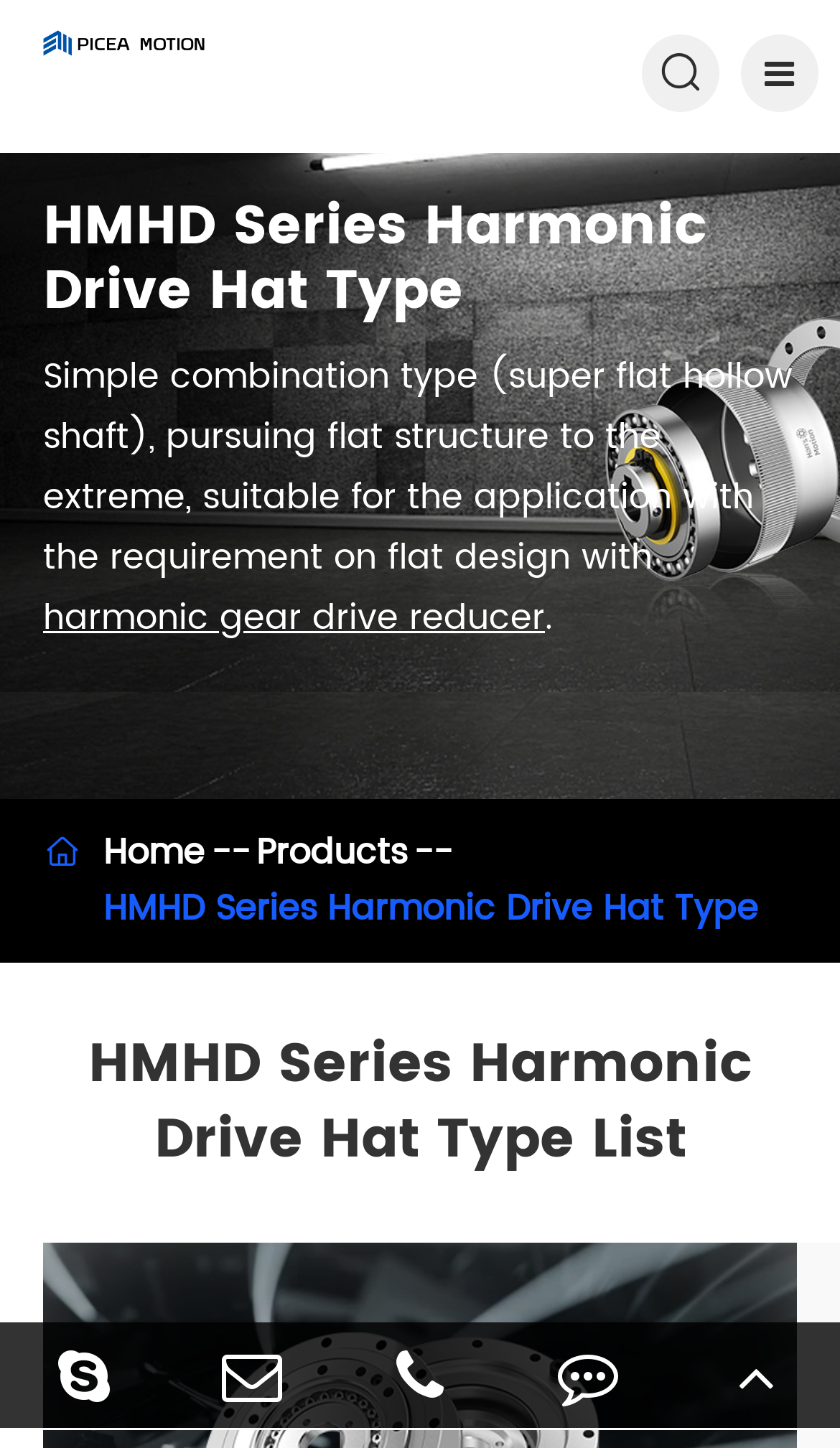Based on the image, give a detailed response to the question: What is the contact phone number?

The contact phone number can be found at the bottom of the webpage, where there is a static text '+ 86 18649687871'.